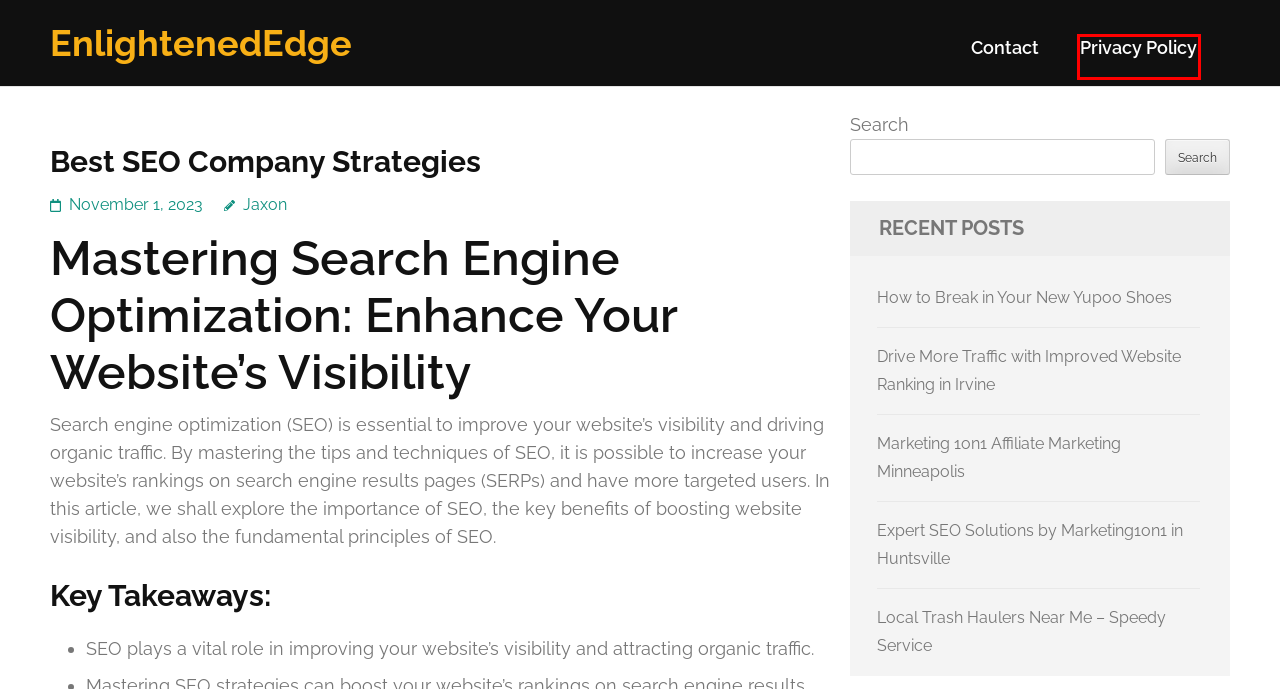You are provided with a screenshot of a webpage highlighting a UI element with a red bounding box. Choose the most suitable webpage description that matches the new page after clicking the element in the bounding box. Here are the candidates:
A. Privacy Policy – EnlightenedEdge
B. Drive More Traffic with Improved Website Ranking in Irvine – EnlightenedEdge
C. Expert SEO Solutions by Marketing1on1 in Huntsville – EnlightenedEdge
D. EnlightenedEdge
E. Jaxon – EnlightenedEdge
F. Marketing 1on1 Affiliate Marketing Minneapolis – EnlightenedEdge
G. Contact – EnlightenedEdge
H. Local Trash Haulers Near Me – Speedy Service – EnlightenedEdge

A